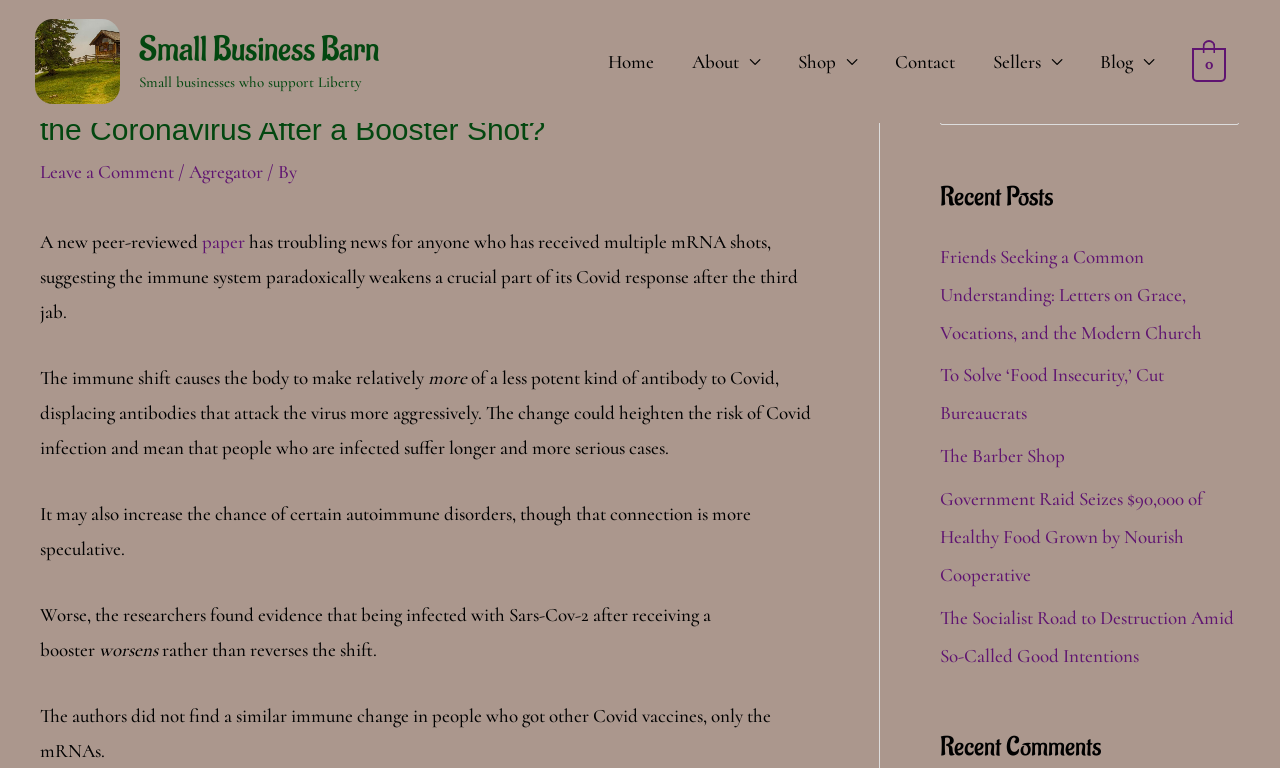Find the bounding box of the UI element described as: "family". The bounding box coordinates should be given as four float values between 0 and 1, i.e., [left, top, right, bottom].

None